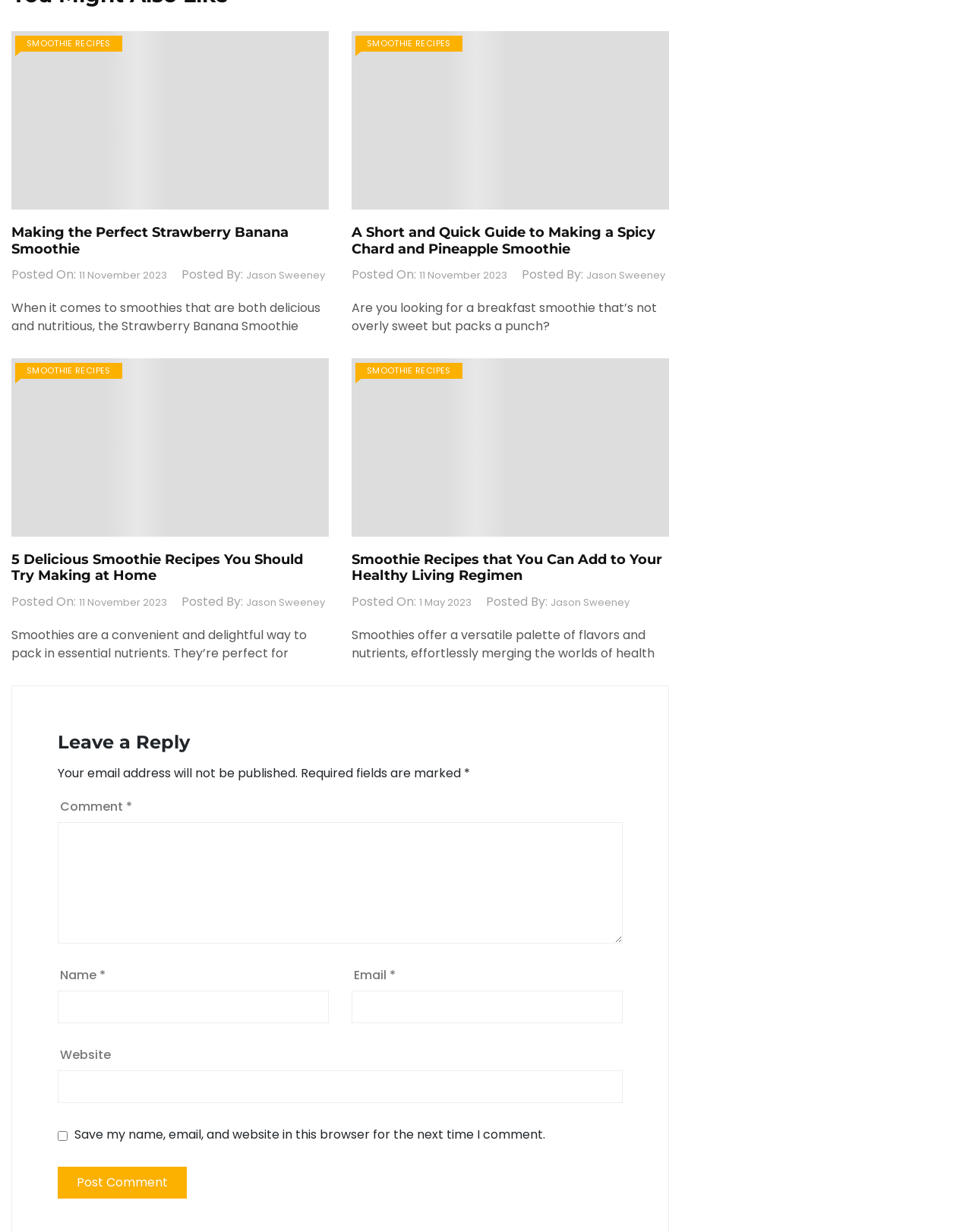Use a single word or phrase to answer the question: What is the date of the most recent smoothie recipe post?

11 November 2023